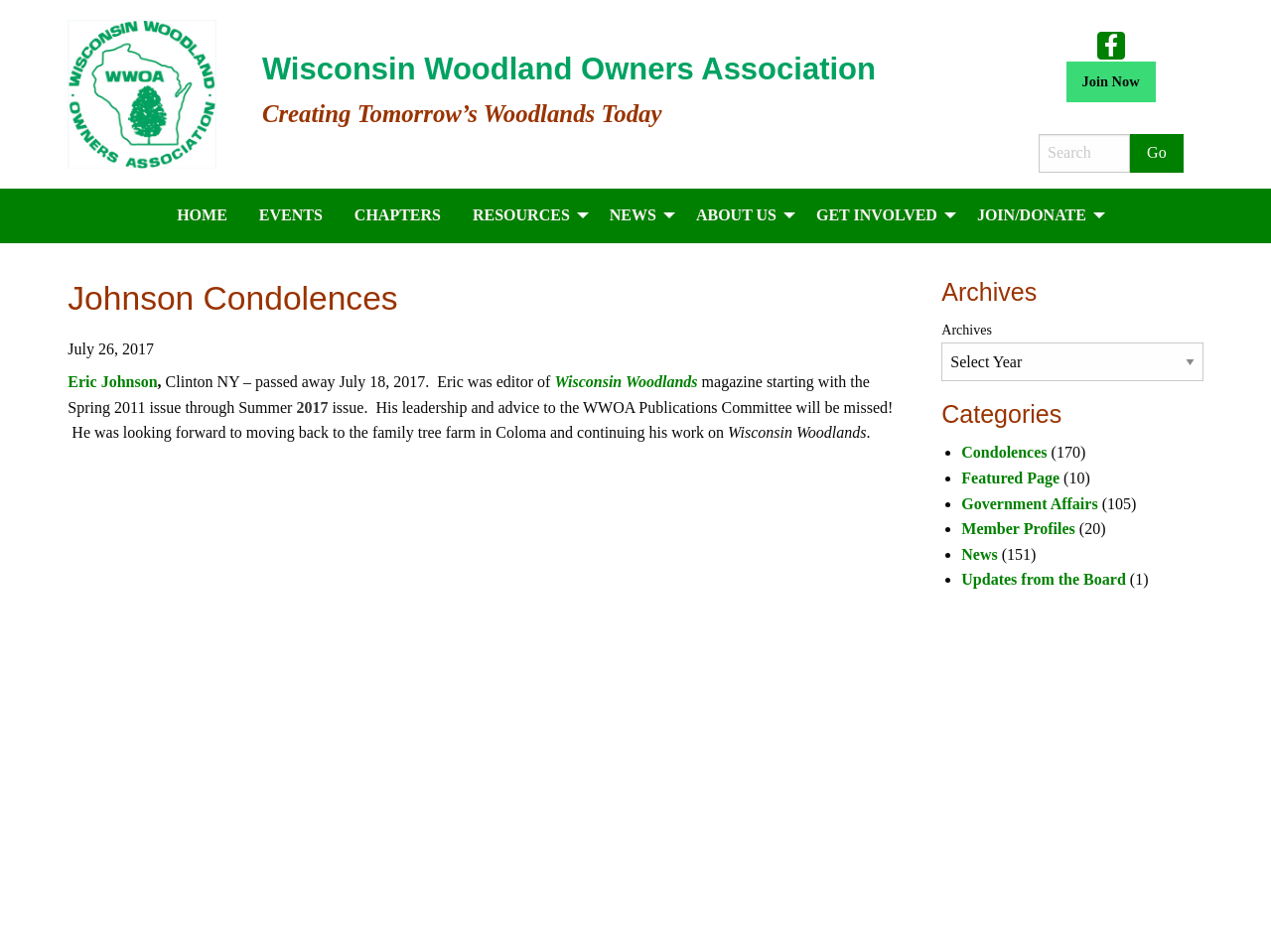Determine the bounding box coordinates of the clickable region to execute the instruction: "Go to Eric Johnson's page". The coordinates should be four float numbers between 0 and 1, denoted as [left, top, right, bottom].

[0.053, 0.392, 0.124, 0.411]